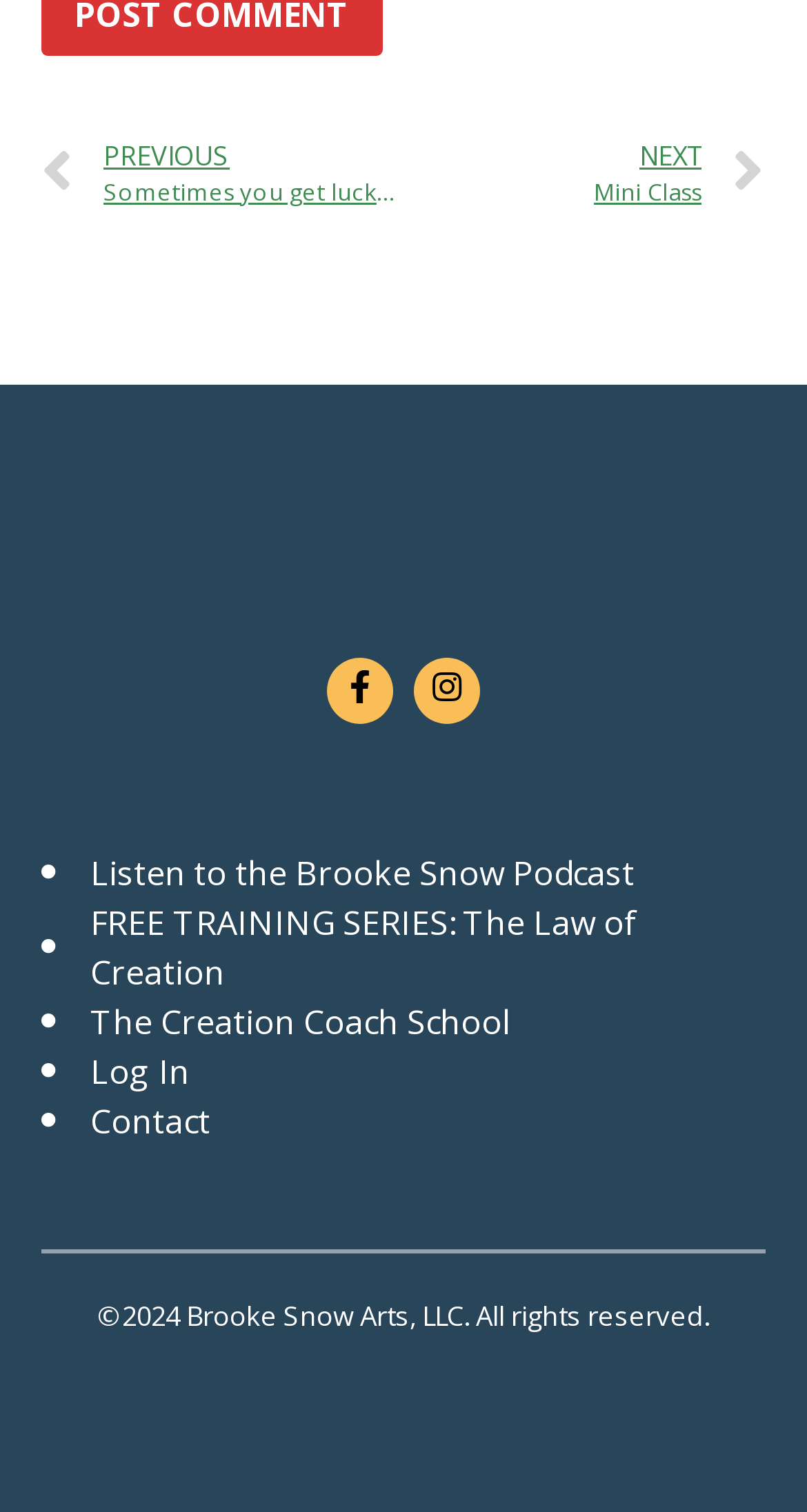Determine the bounding box coordinates of the area to click in order to meet this instruction: "visit Facebook page".

[0.405, 0.435, 0.487, 0.479]